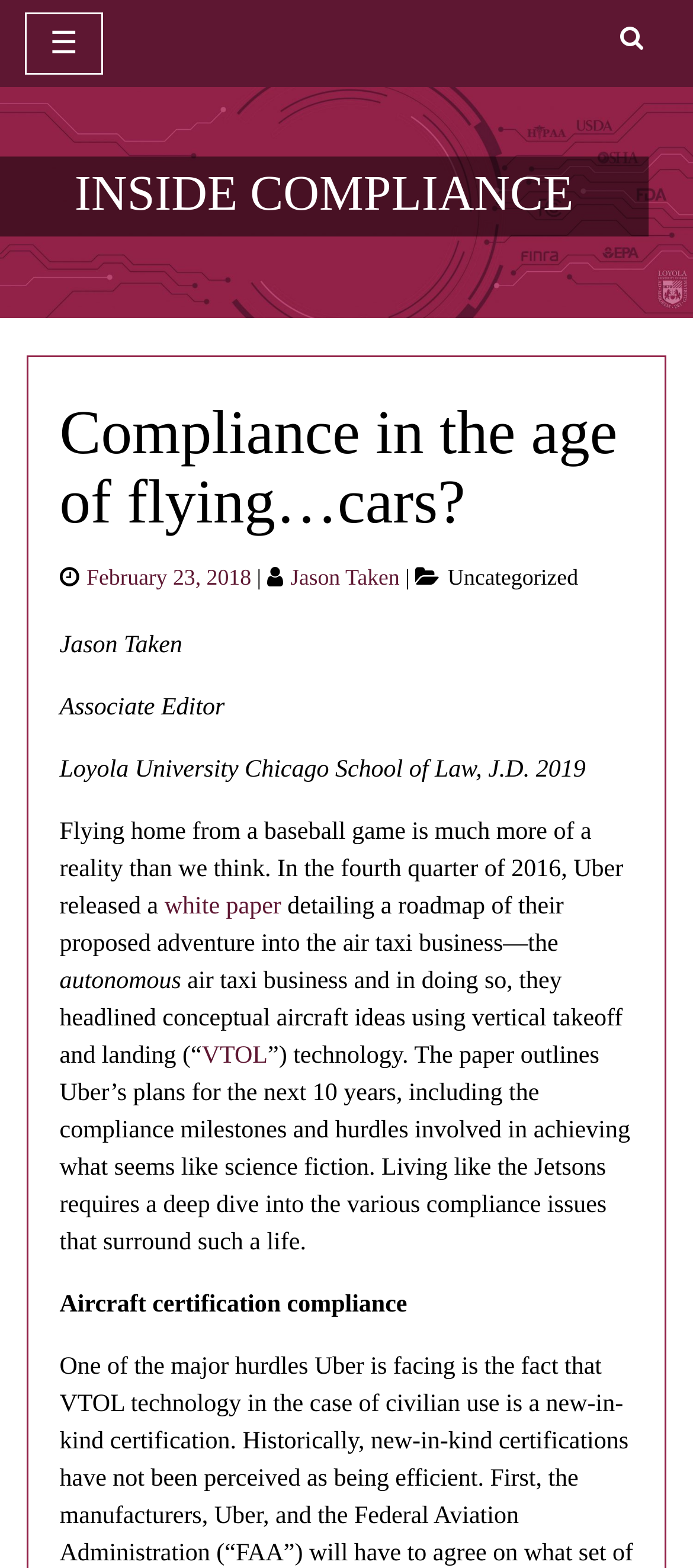What is the date of the article?
Based on the image, give a one-word or short phrase answer.

February 23, 2018